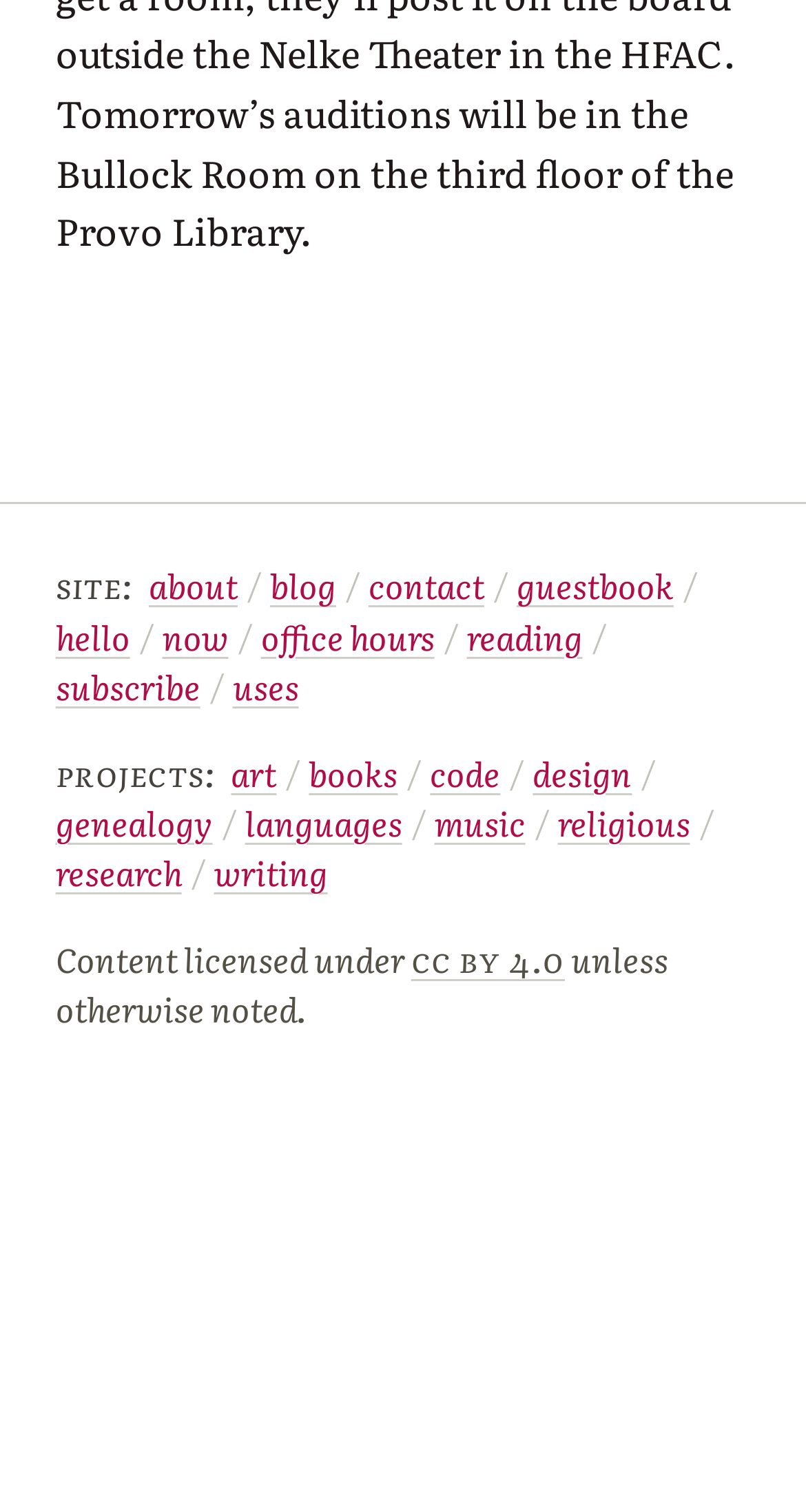What is the license of the content?
Look at the screenshot and respond with a single word or phrase.

CC BY 4.0